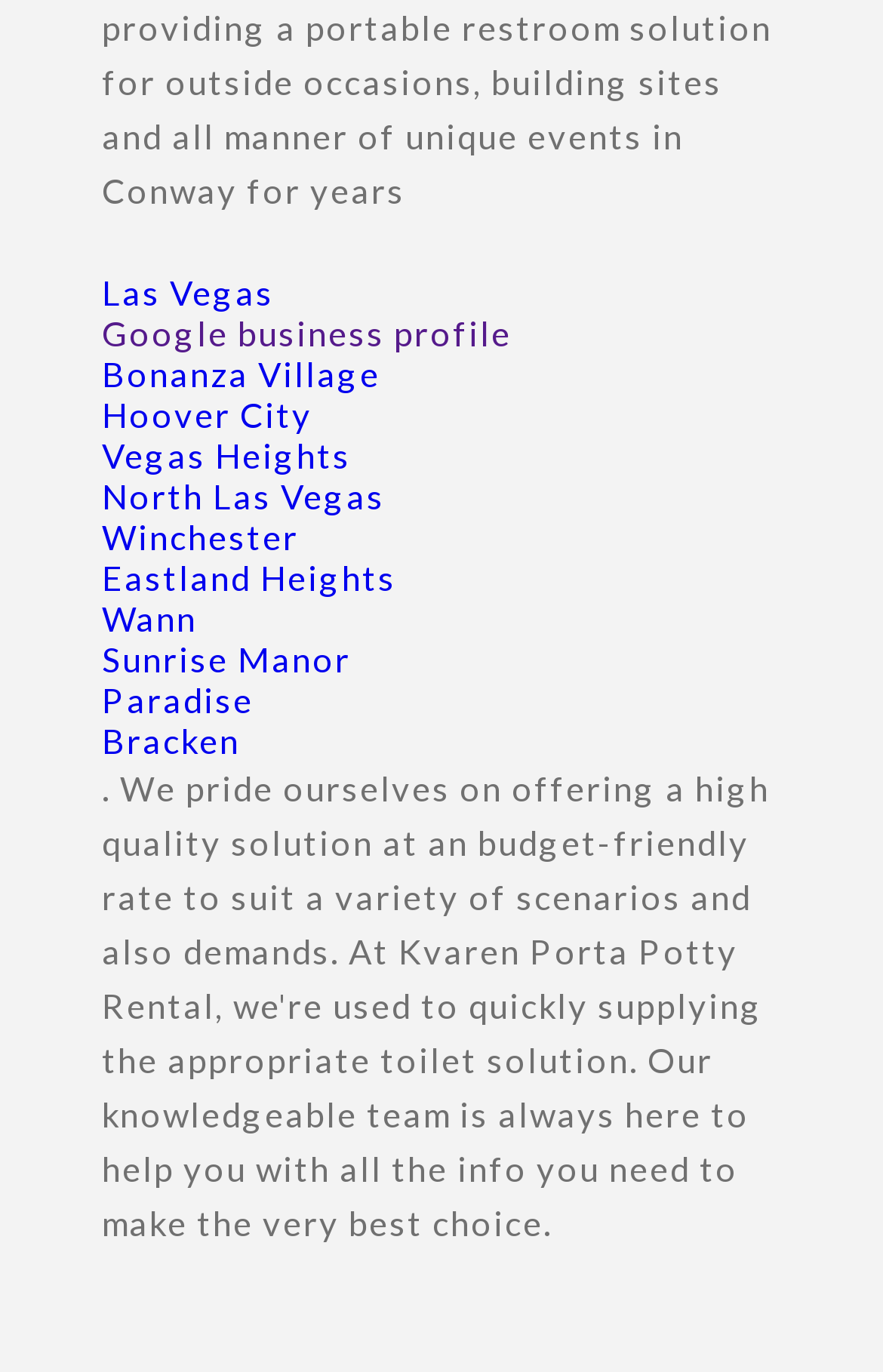How many links are there on the webpage? Based on the image, give a response in one word or a short phrase.

15